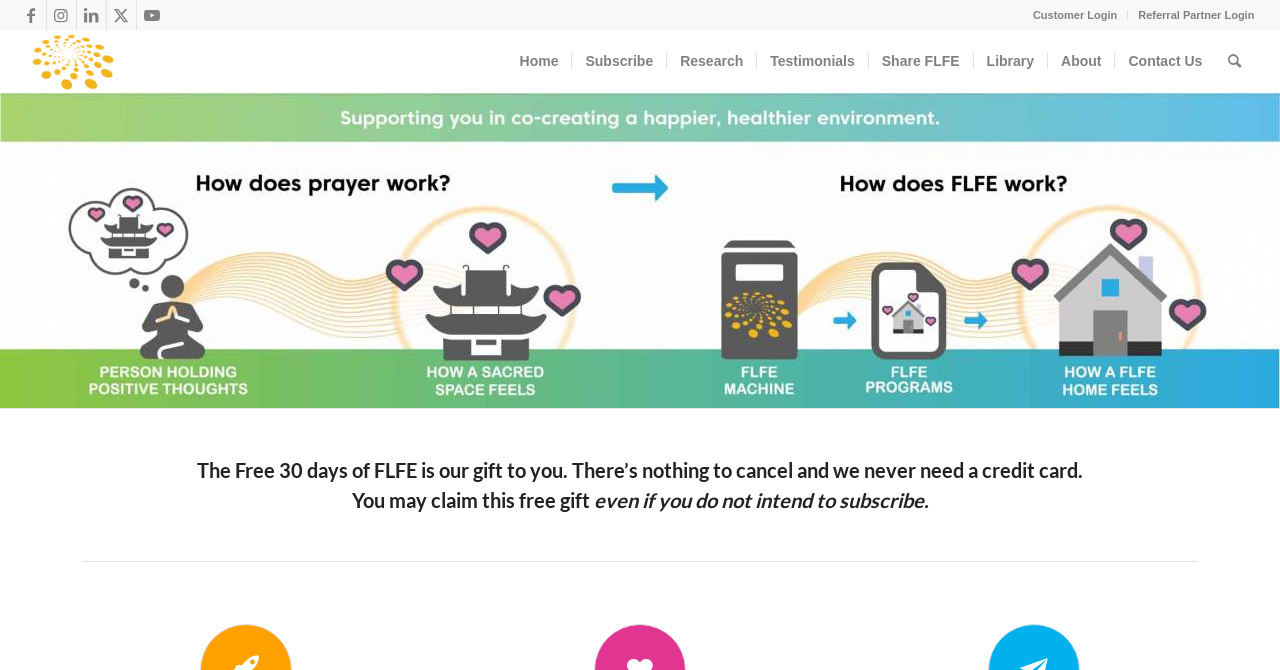Locate the bounding box coordinates of the element I should click to achieve the following instruction: "Search for something".

[0.95, 0.045, 0.98, 0.139]